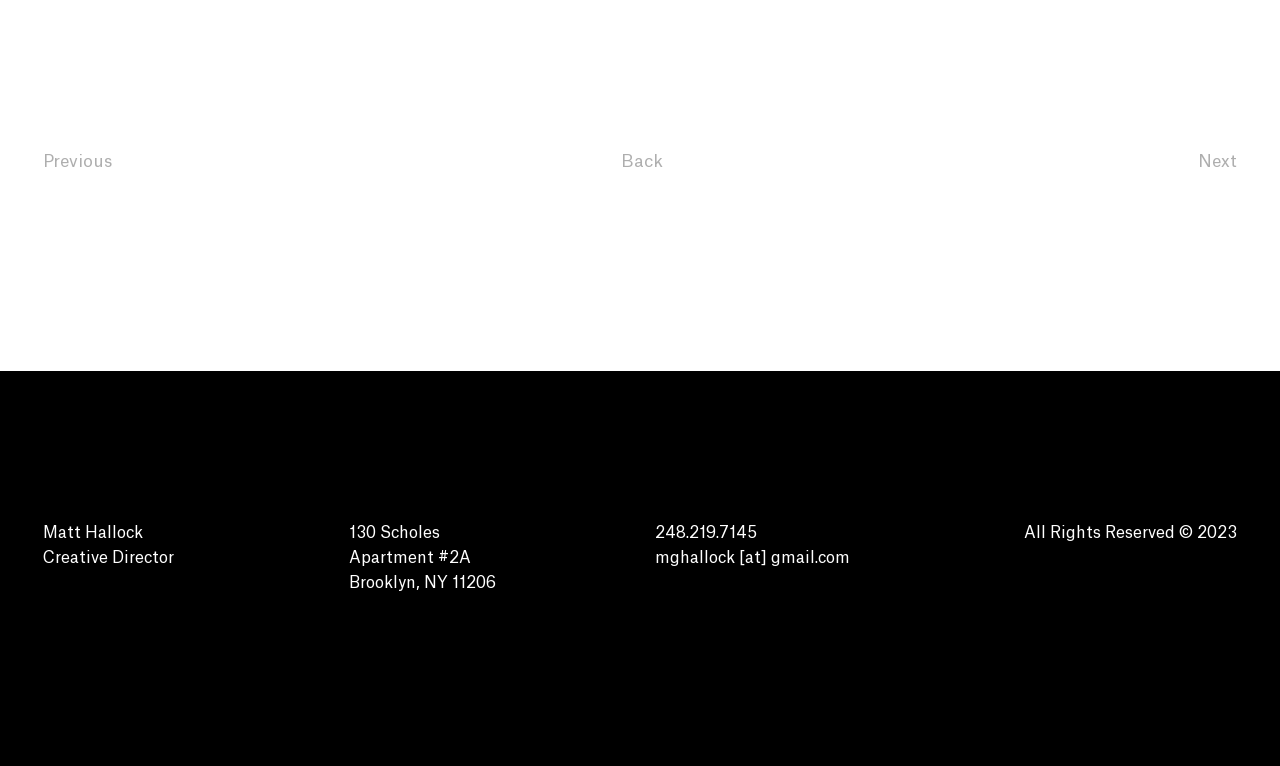Based on the description "Matt Hallock", find the bounding box of the specified UI element.

[0.033, 0.686, 0.112, 0.707]